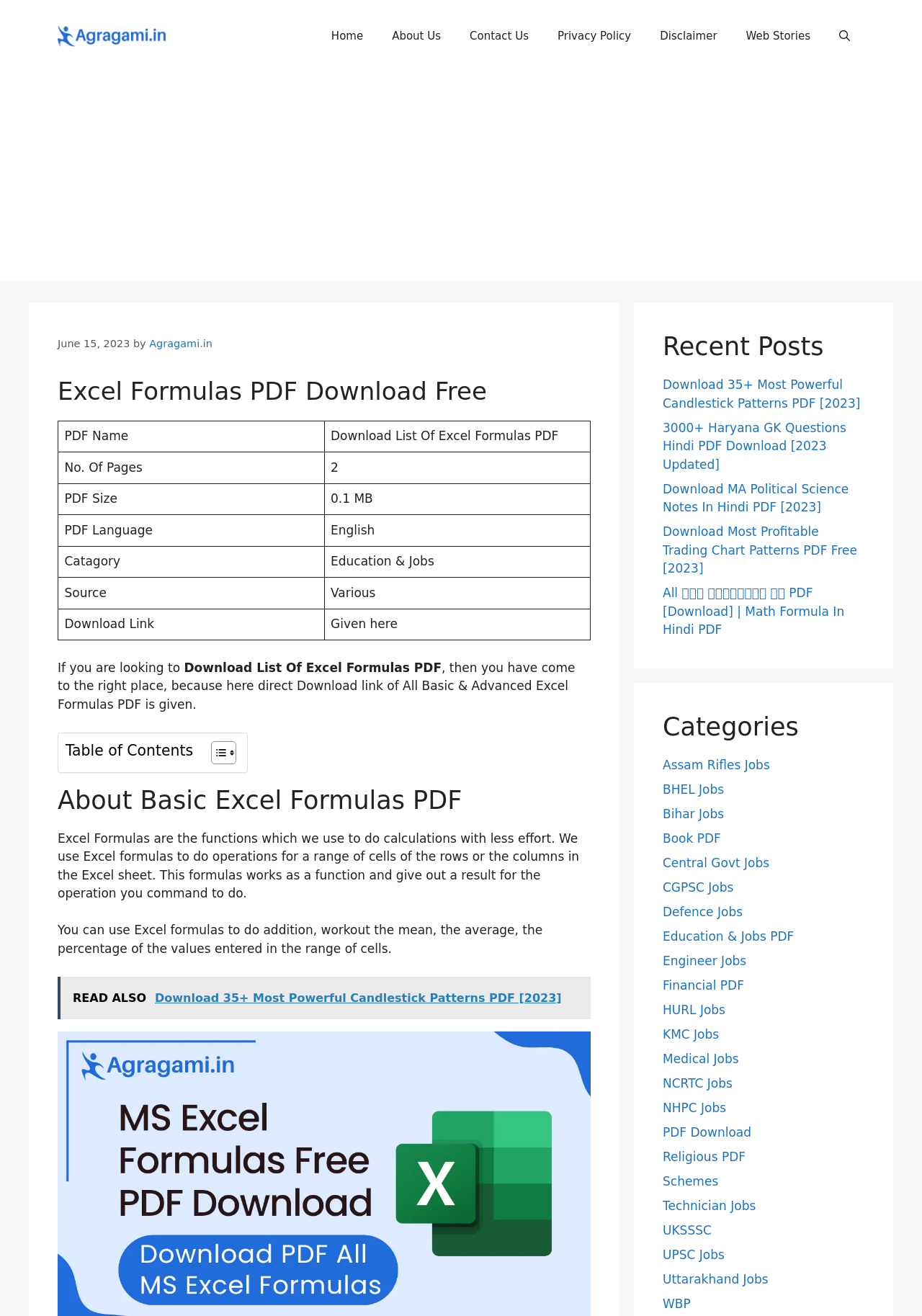Find the bounding box coordinates of the area that needs to be clicked in order to achieve the following instruction: "View 'Recent Posts'". The coordinates should be specified as four float numbers between 0 and 1, i.e., [left, top, right, bottom].

[0.719, 0.252, 0.938, 0.275]